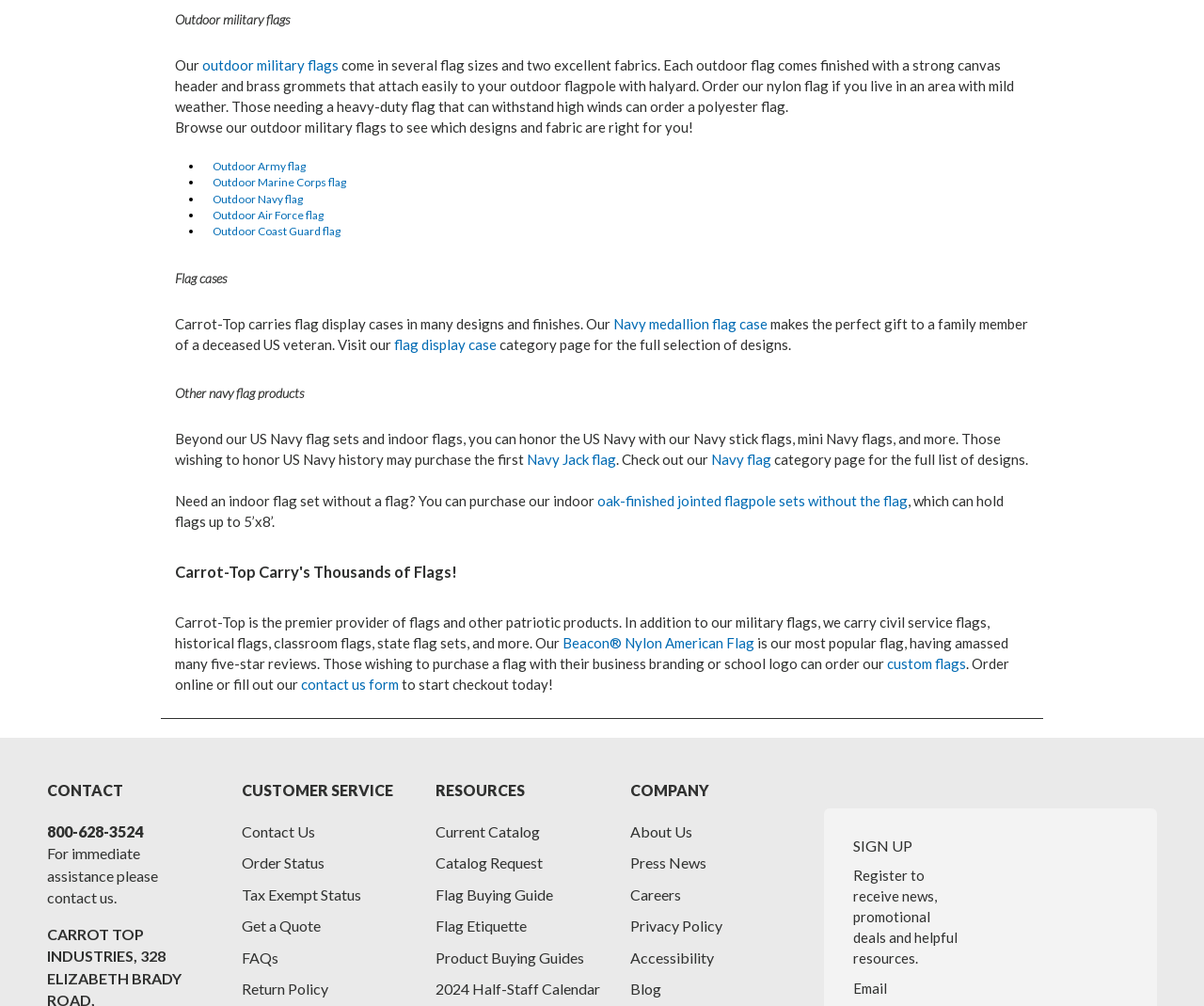Could you determine the bounding box coordinates of the clickable element to complete the instruction: "Share this post on social media"? Provide the coordinates as four float numbers between 0 and 1, i.e., [left, top, right, bottom].

None